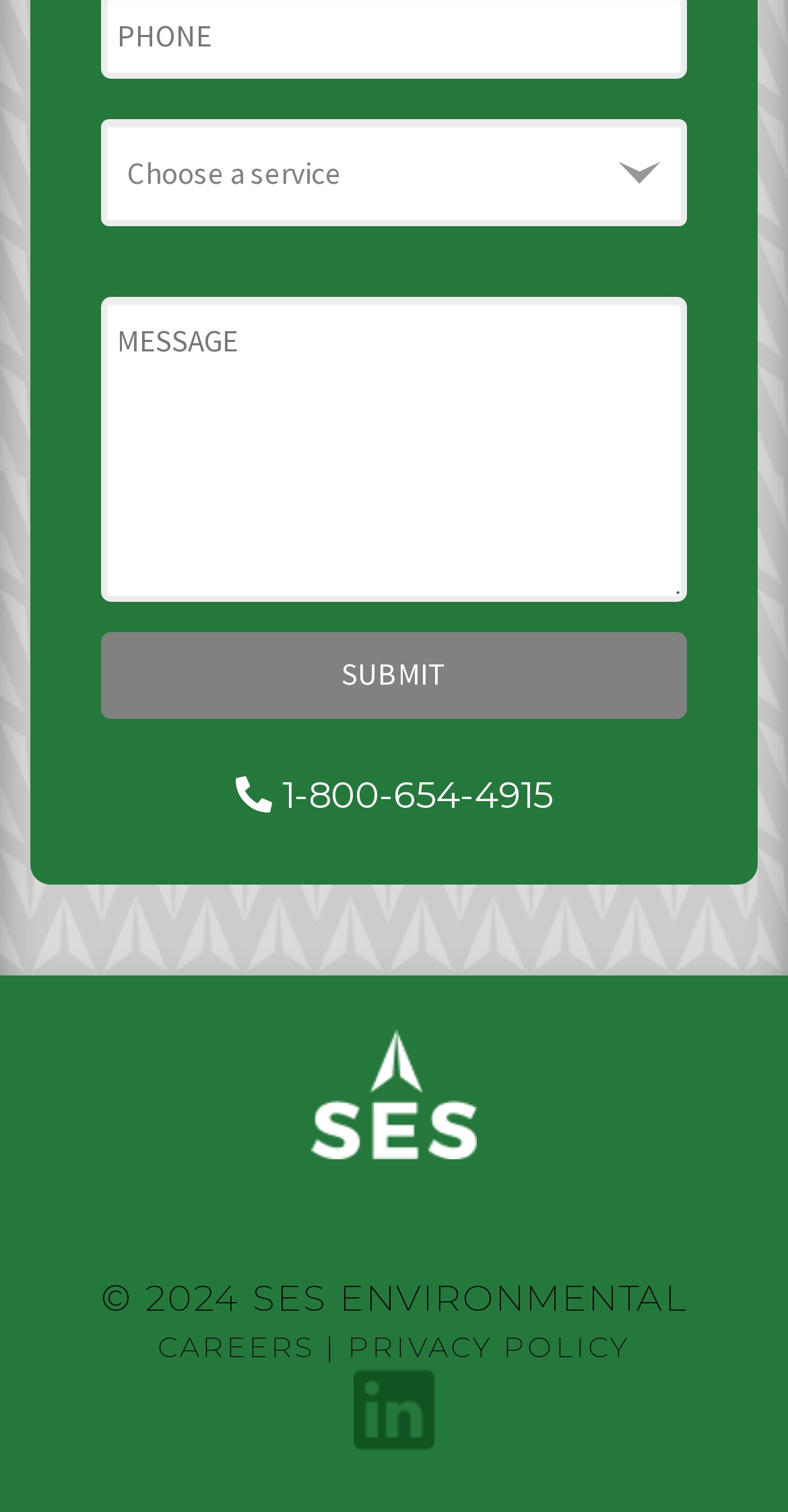What is the purpose of the button on the webpage?
Could you answer the question in a detailed manner, providing as much information as possible?

I found the button by looking at the button element with the text 'SUBMIT' which is located below the textbox. The purpose of this button is likely to submit the input in the textbox.